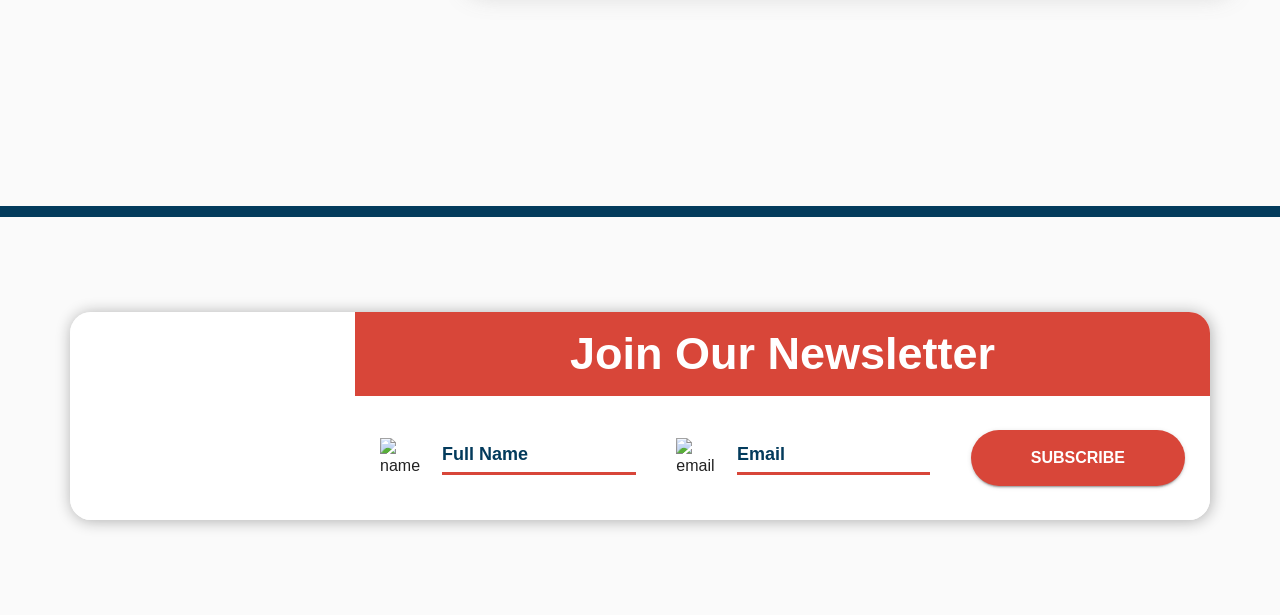What is the text on the button at the bottom of the page?
Please provide a single word or phrase in response based on the screenshot.

SUBSCRIBE